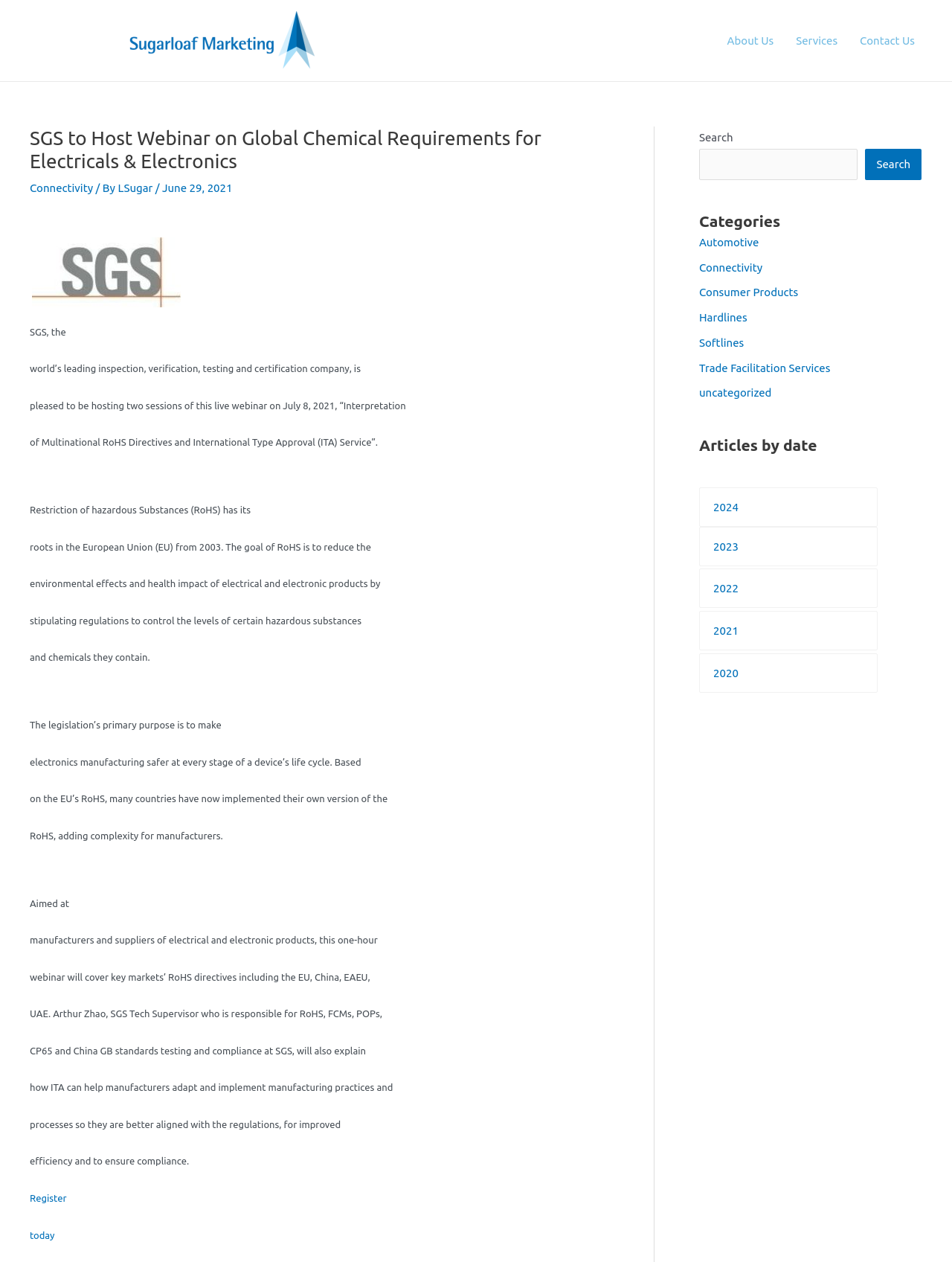From the webpage screenshot, predict the bounding box coordinates (top-left x, top-left y, bottom-right x, bottom-right y) for the UI element described here: Trade Facilitation Services

[0.734, 0.286, 0.872, 0.296]